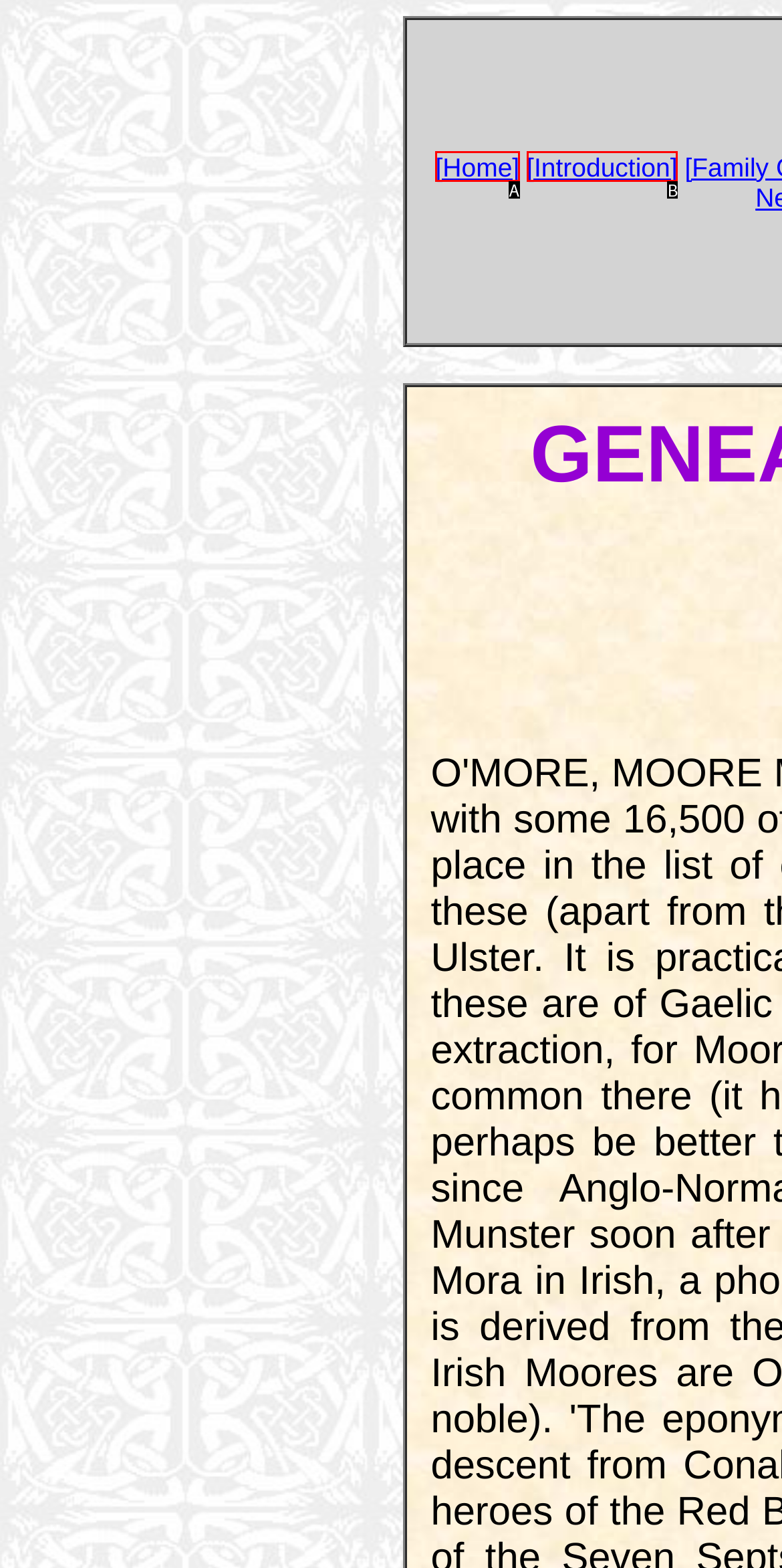Identify the HTML element that matches the description: Reject All
Respond with the letter of the correct option.

None